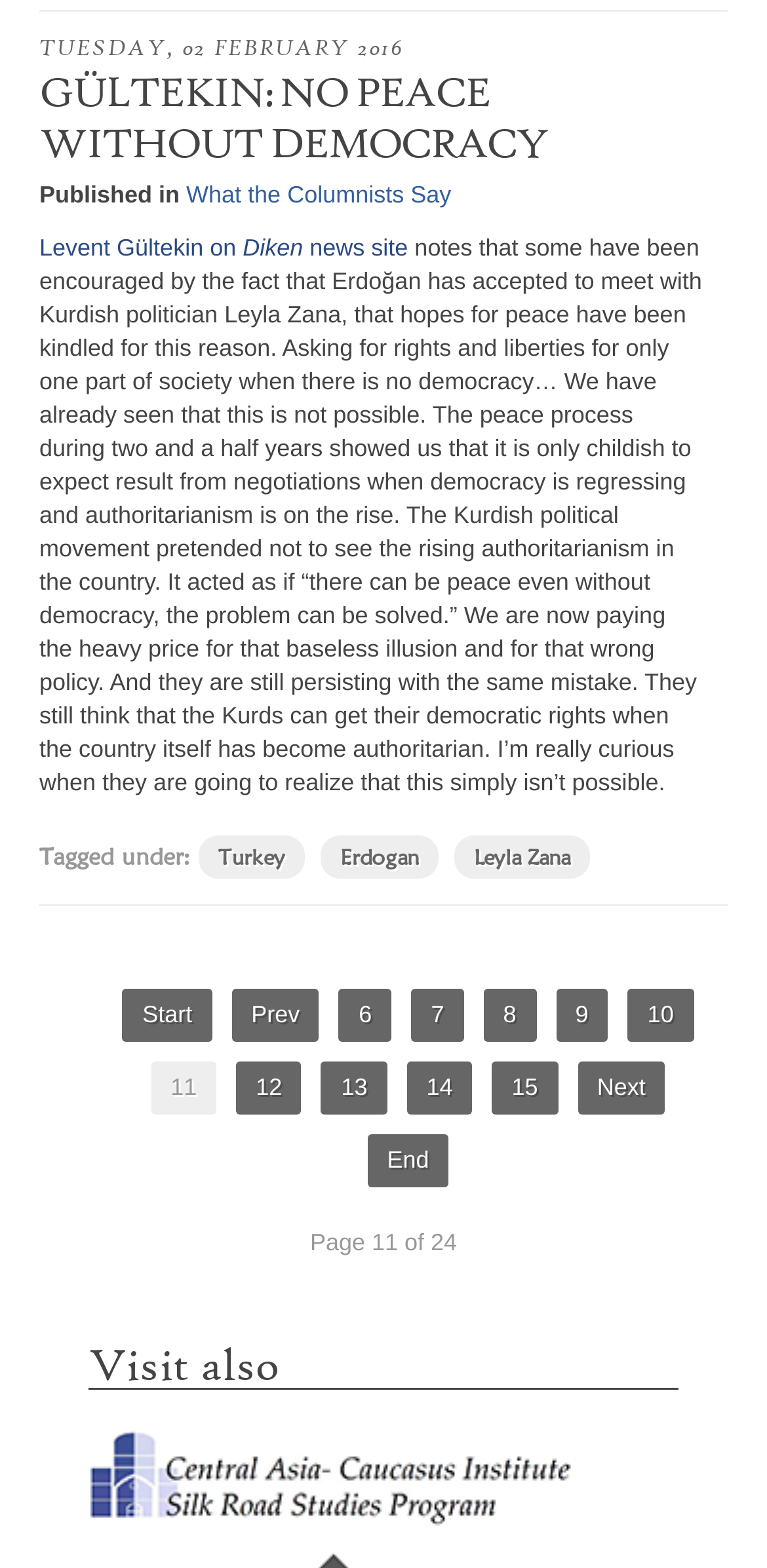Locate the bounding box coordinates of the clickable part needed for the task: "Explore Unveiling Rare Carat".

None